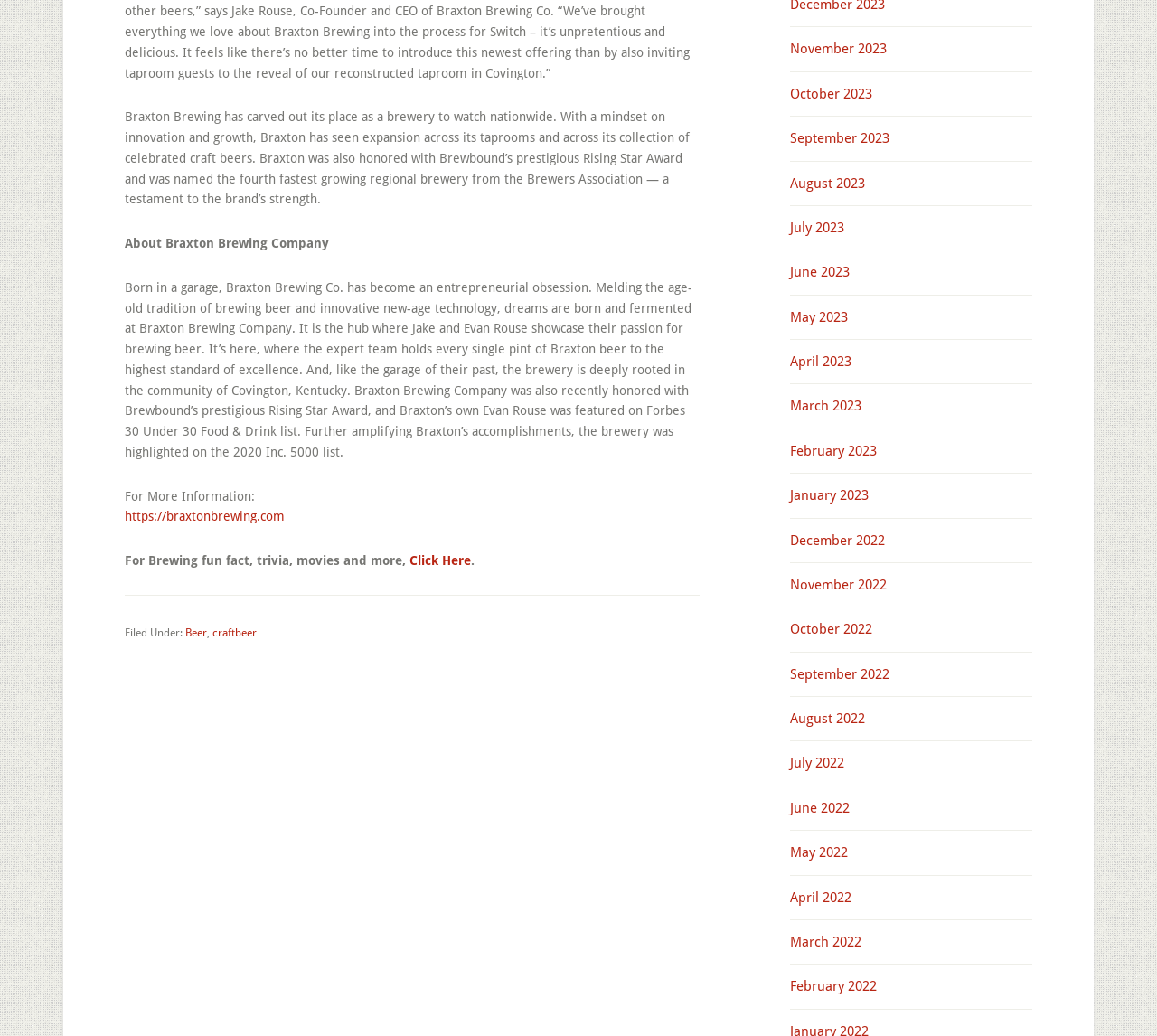Determine the bounding box coordinates of the target area to click to execute the following instruction: "Learn more about Braxton Brewing Company."

[0.108, 0.492, 0.246, 0.506]